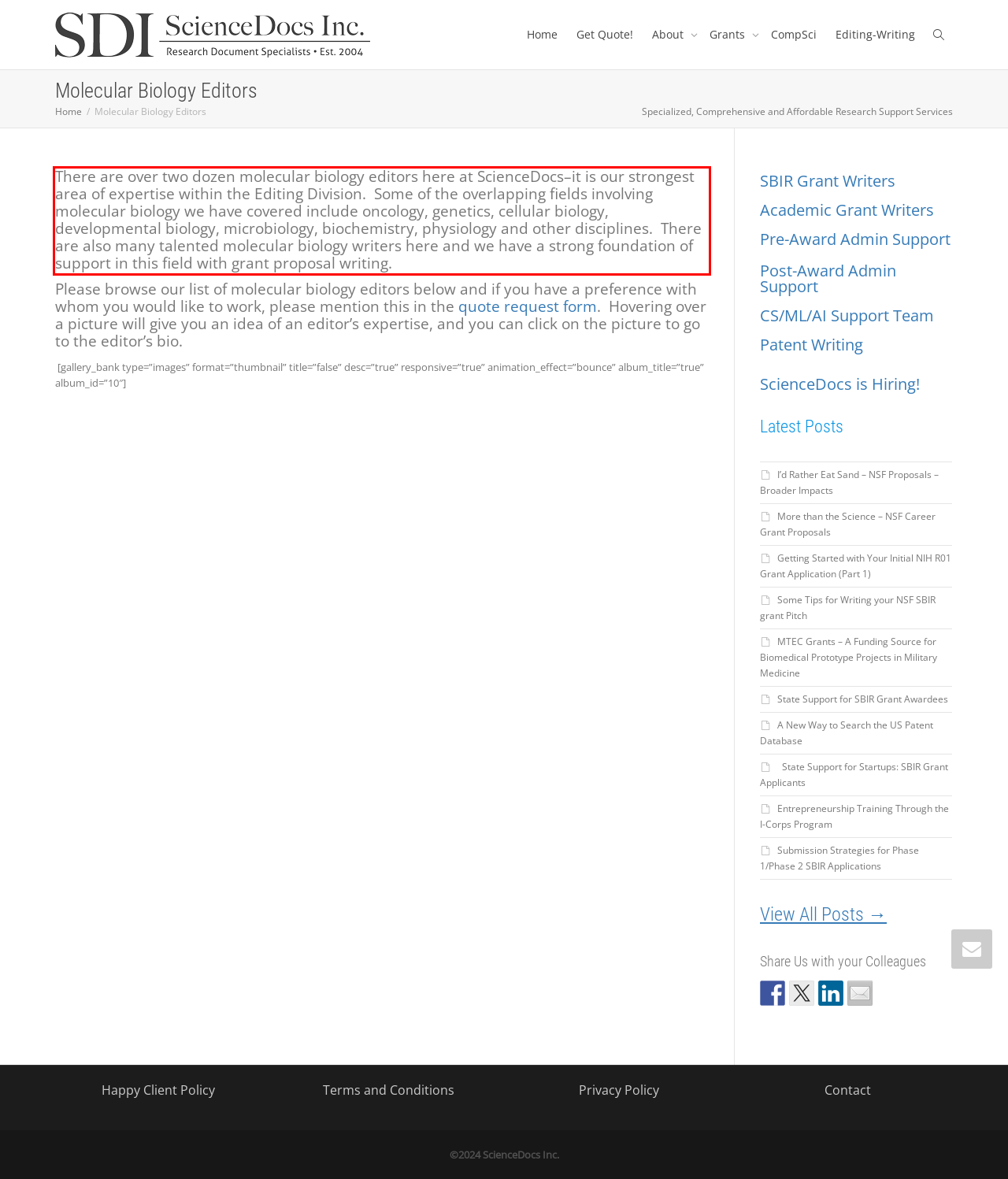Please use OCR to extract the text content from the red bounding box in the provided webpage screenshot.

There are over two dozen molecular biology editors here at ScienceDocs–it is our strongest area of expertise within the Editing Division. Some of the overlapping fields involving molecular biology we have covered include oncology, genetics, cellular biology, developmental biology, microbiology, biochemistry, physiology and other disciplines. There are also many talented molecular biology writers here and we have a strong foundation of support in this field with grant proposal writing.